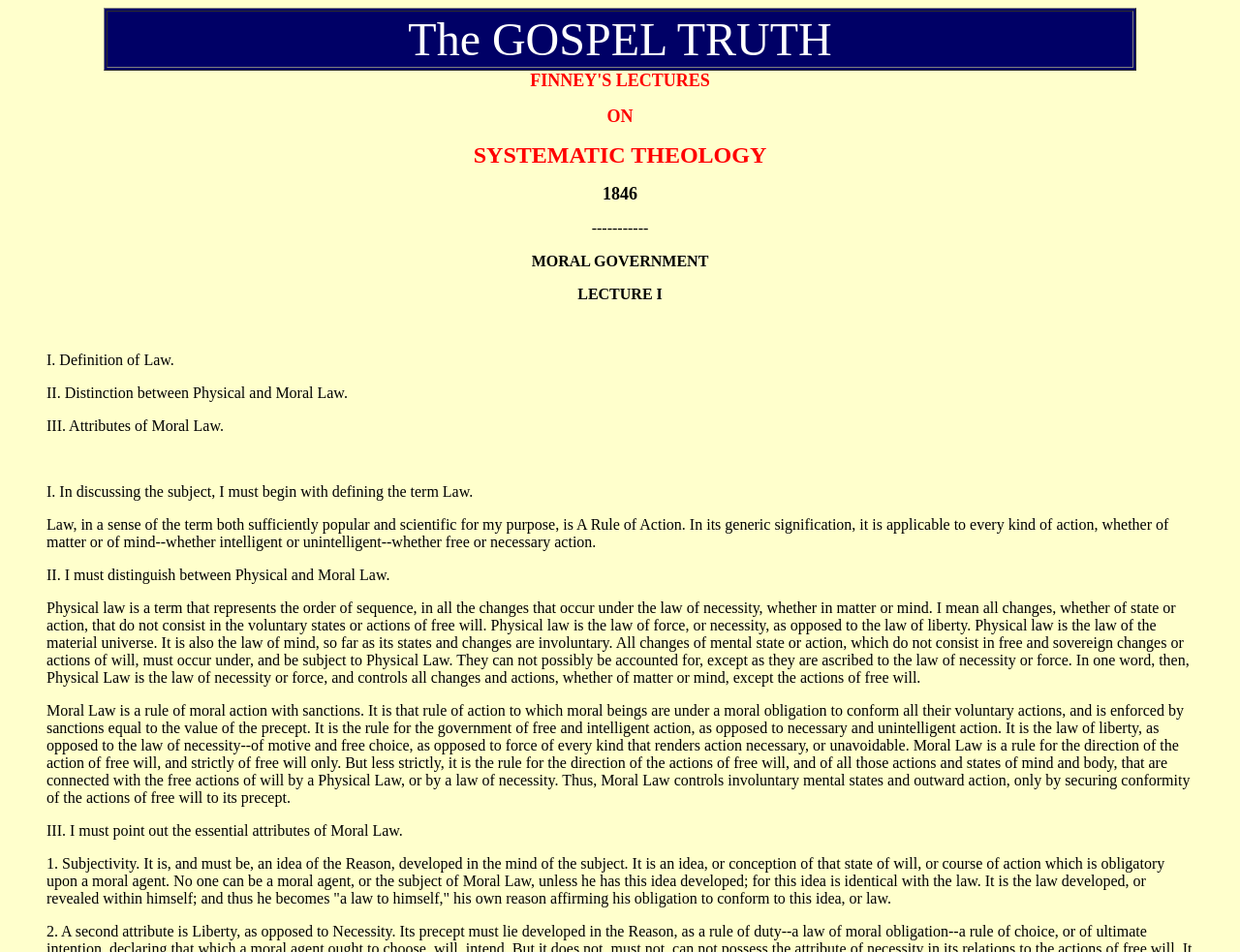Please give a succinct answer using a single word or phrase:
What is the title of the lecture?

LECTURE I